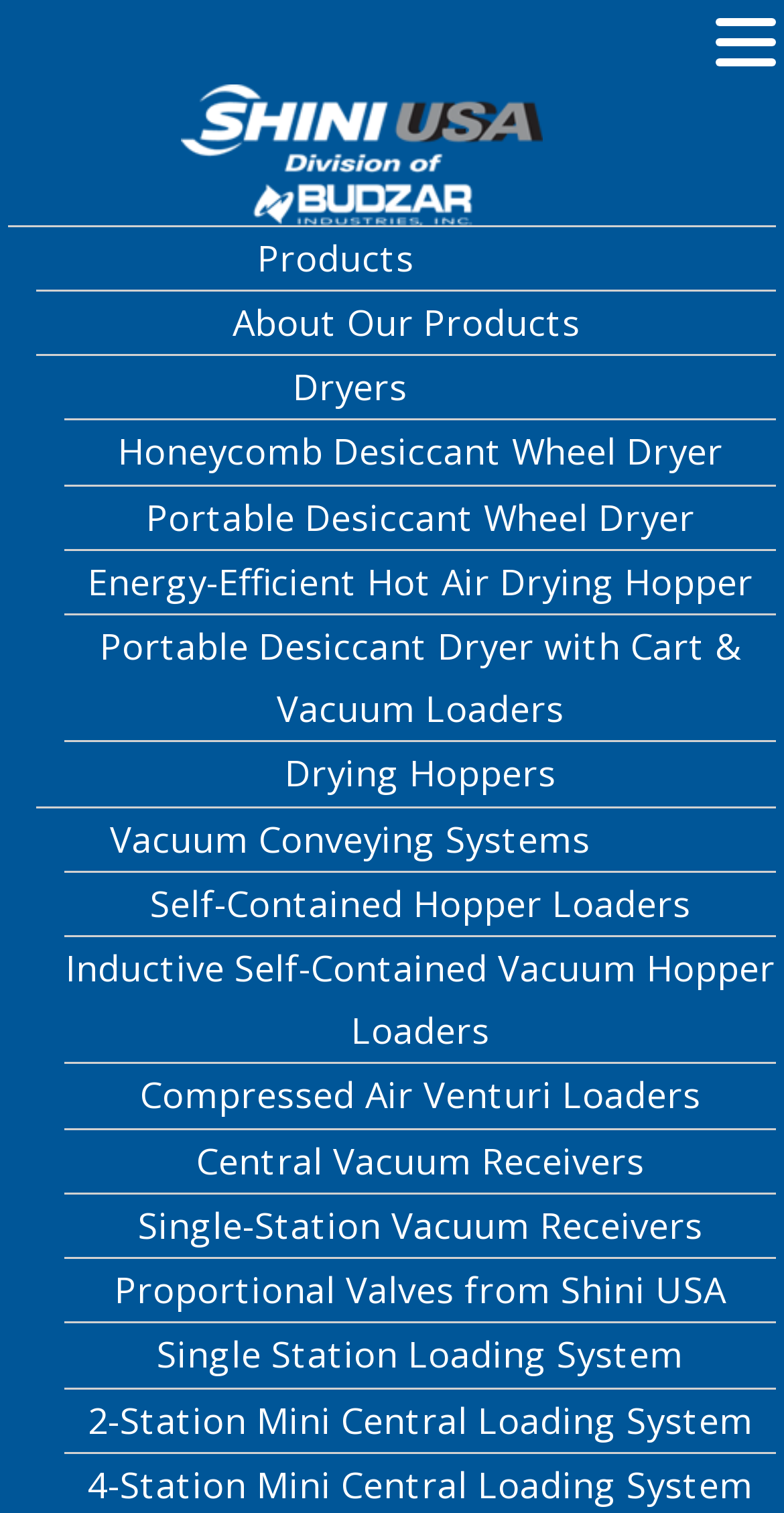Provide the bounding box coordinates of the HTML element this sentence describes: "About Our Products". The bounding box coordinates consist of four float numbers between 0 and 1, i.e., [left, top, right, bottom].

[0.046, 0.193, 0.99, 0.234]